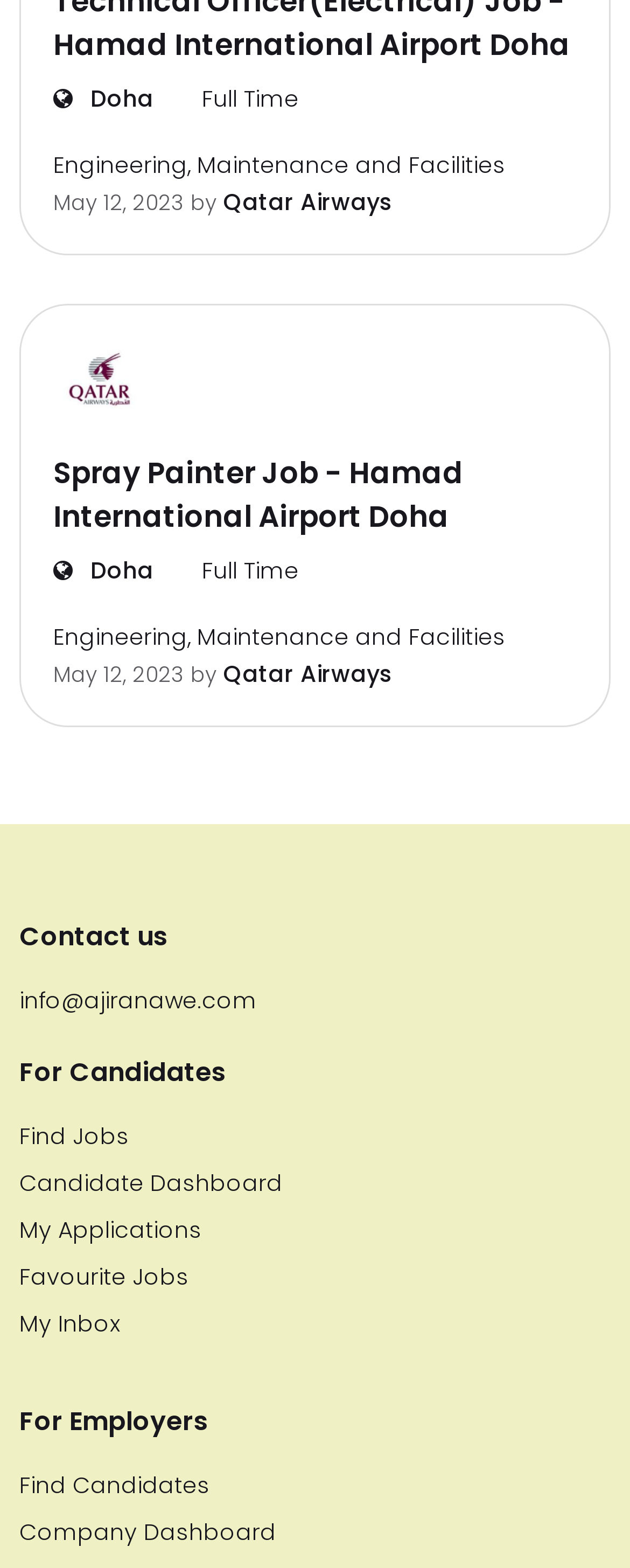Examine the screenshot and answer the question in as much detail as possible: What is the job duration?

The job duration can be determined by looking at the StaticText elements with the text 'Full Time' which appears multiple times on the webpage, indicating that the job is a full-time job.